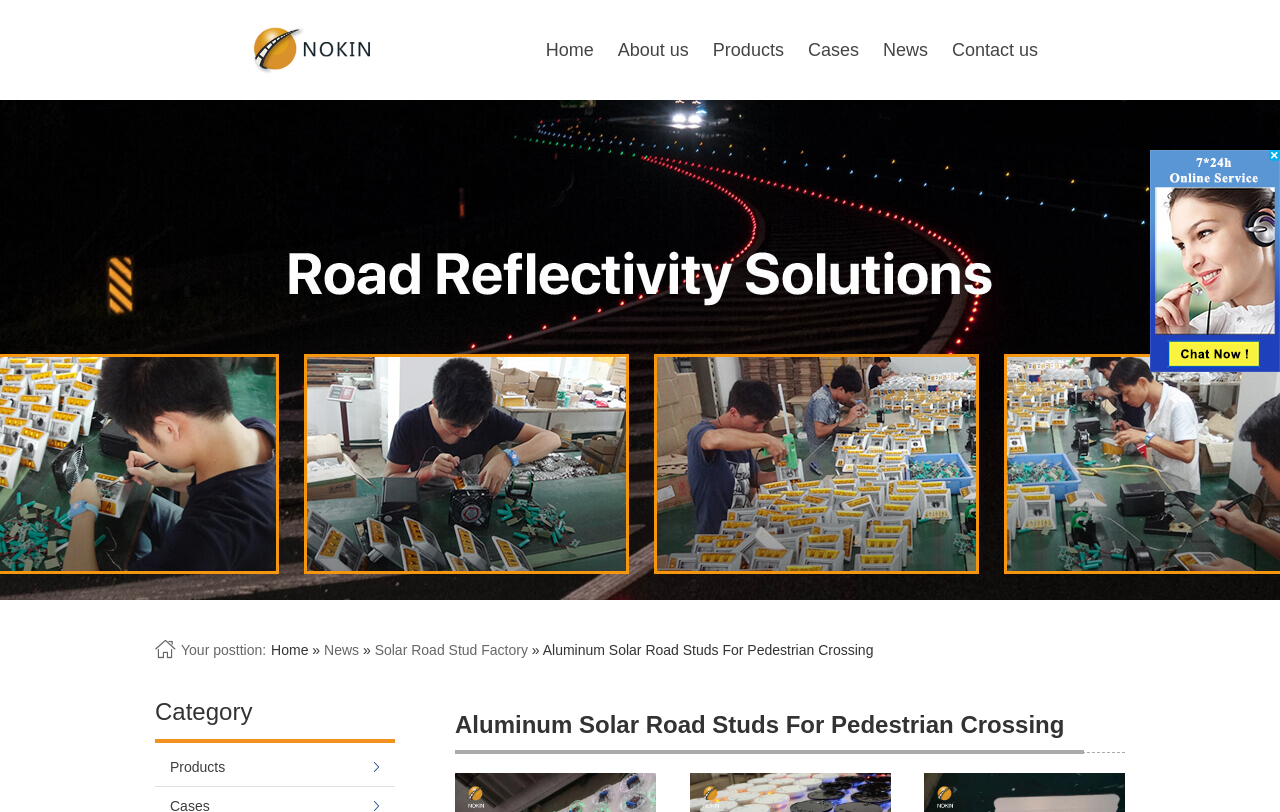What is the main product category? Analyze the screenshot and reply with just one word or a short phrase.

Solar Road Studs